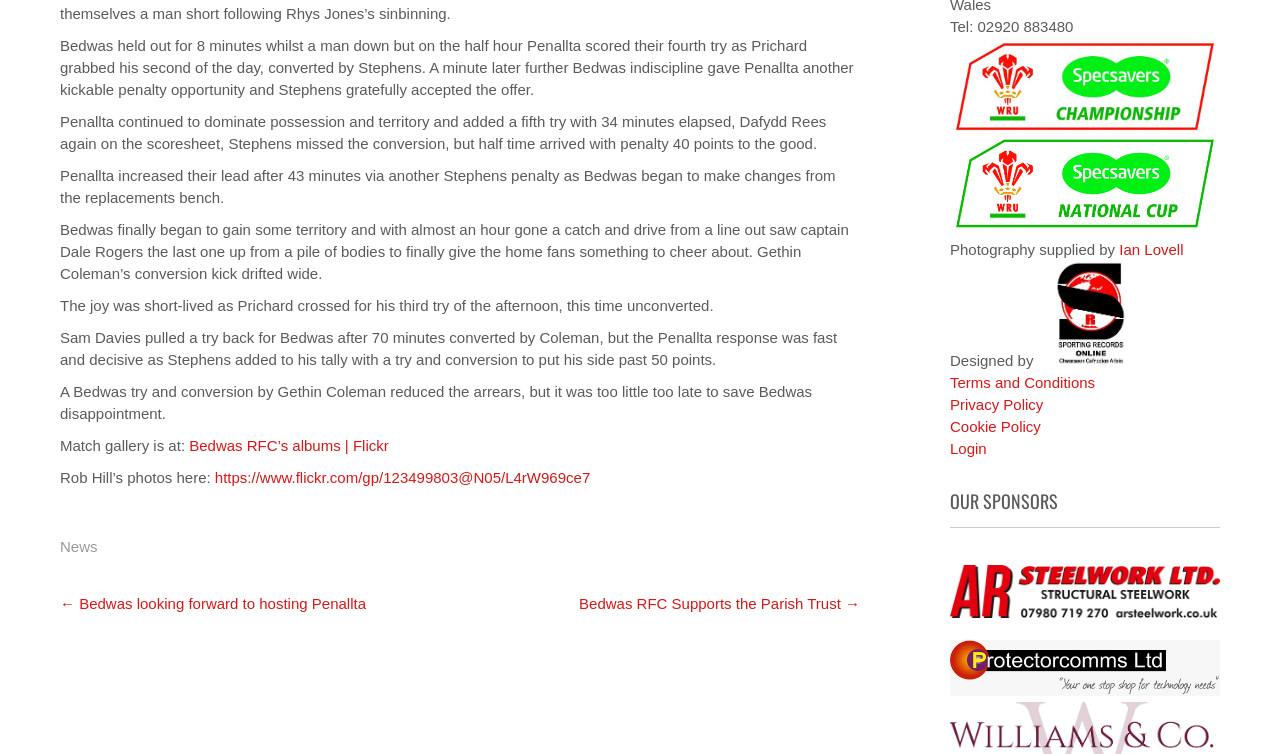What is the purpose of the webpage?
Refer to the image and provide a concise answer in one word or phrase.

To report a rugby match